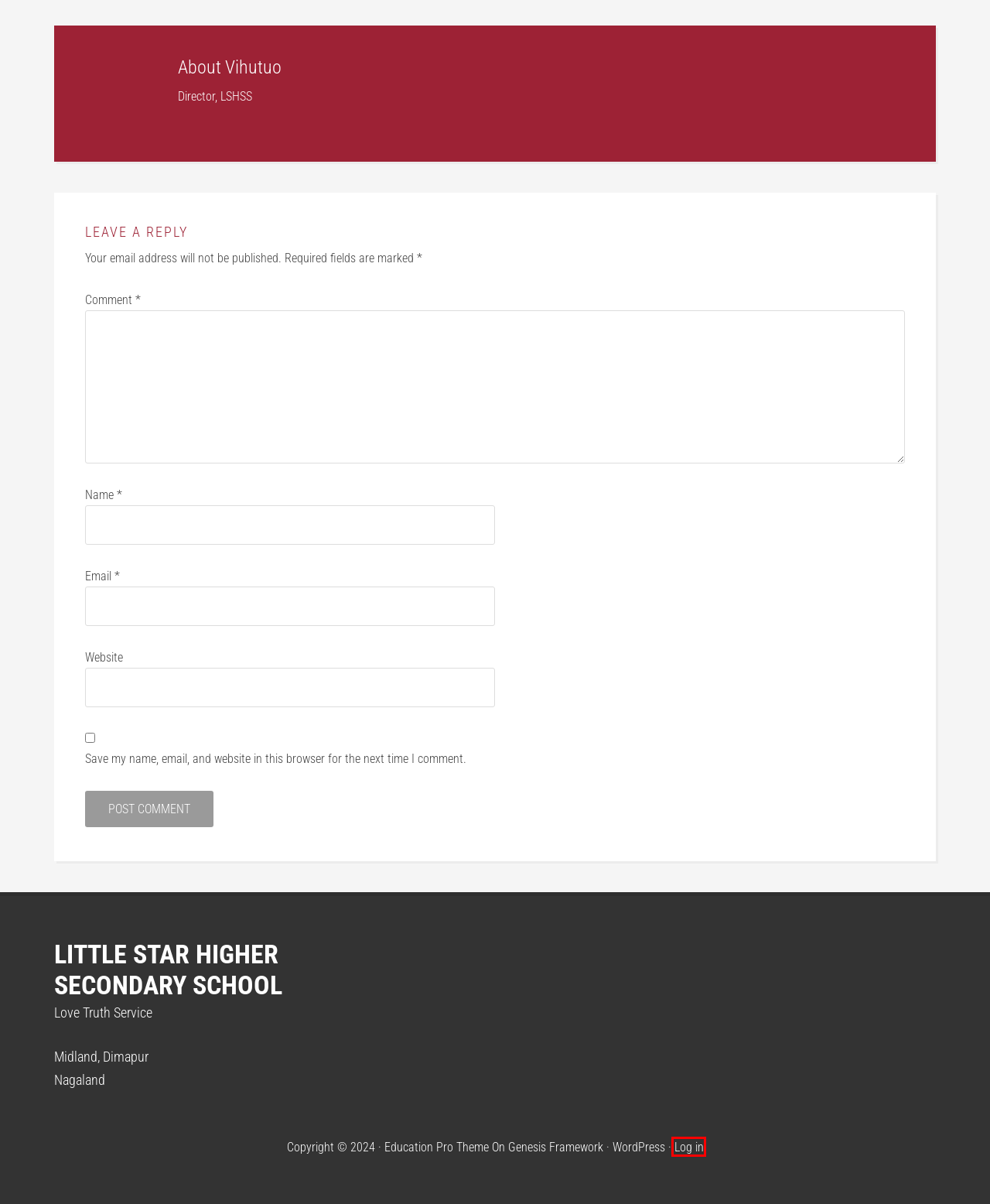Review the screenshot of a webpage that includes a red bounding box. Choose the webpage description that best matches the new webpage displayed after clicking the element within the bounding box. Here are the candidates:
A. Little Star Higher Secondary School, Dimapur, Nagaland – Love Truth Service
B. Class 10
C. Class 2
D. Higher Secondary (Arts and Science)
E. Blog Tool, Publishing Platform, and CMS – WordPress.org
F. Class 7
G. Log In ‹ Little Star Hr. Sec. School — WordPress
H. Class 1

G